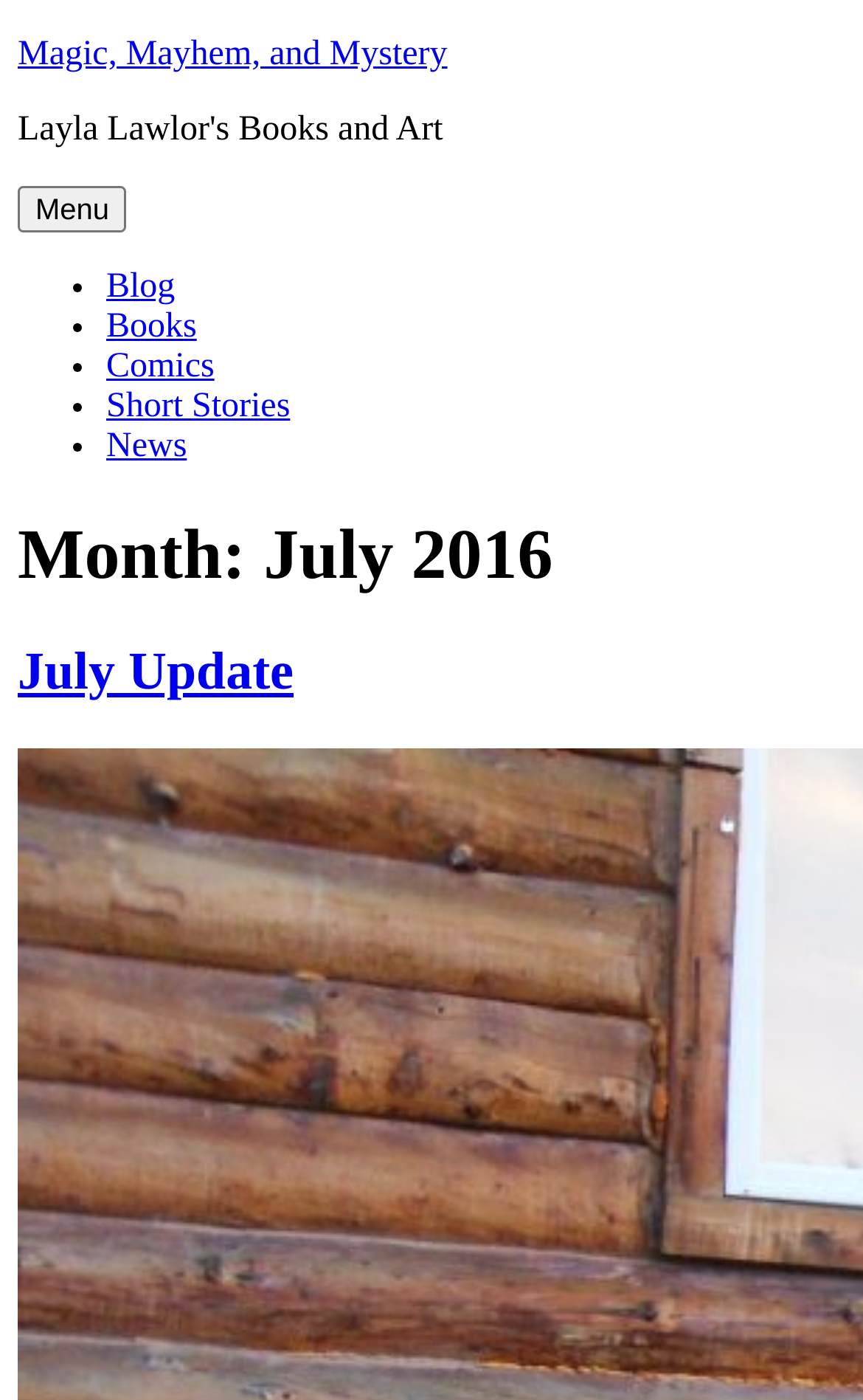Determine the bounding box of the UI component based on this description: "Books". The bounding box coordinates should be four float values between 0 and 1, i.e., [left, top, right, bottom].

[0.123, 0.22, 0.228, 0.247]